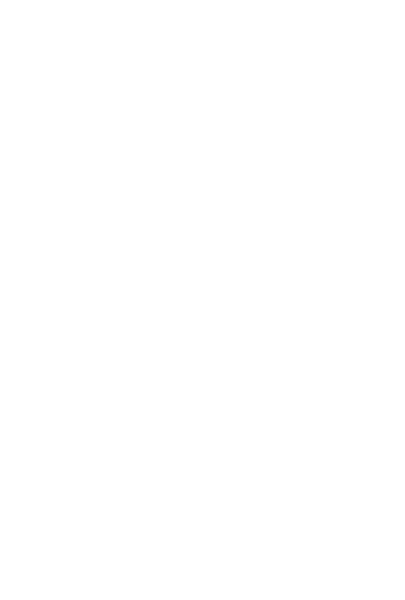Offer a detailed explanation of the image's components.

The image captures a serene outdoor scene, likely reflecting a meaningful event associated with remembering an individual named Jonathan McNeal Smith. It is prominently featured under the heading "A BEAUTIFUL DAY TO REMEMBER JONNY." The setting conveys a sense of peace and celebration, possibly representing a memorial or tribute to honor his life. This visual context aligns with the overarching theme of remembrance reflected throughout the webpage, suggesting a gathering of friends and family coming together to pay homage and share cherished memories. The image is part of a collection designed to evoke emotion and connection among those who knew him, making it a pivotal element of this commemorative tribute.